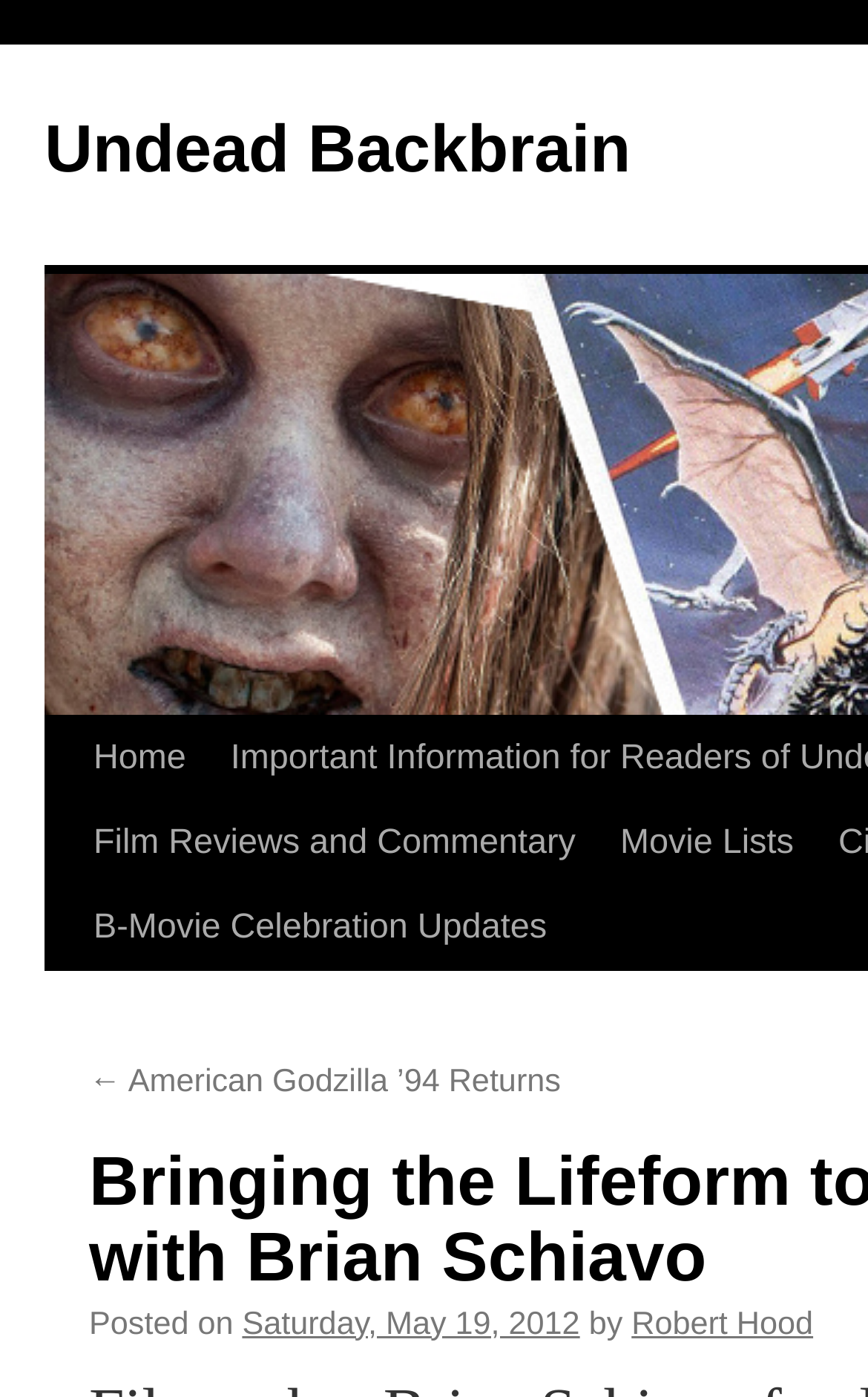Identify the headline of the webpage and generate its text content.

Bringing the Lifeform to Life: An Interview with Brian Schiavo